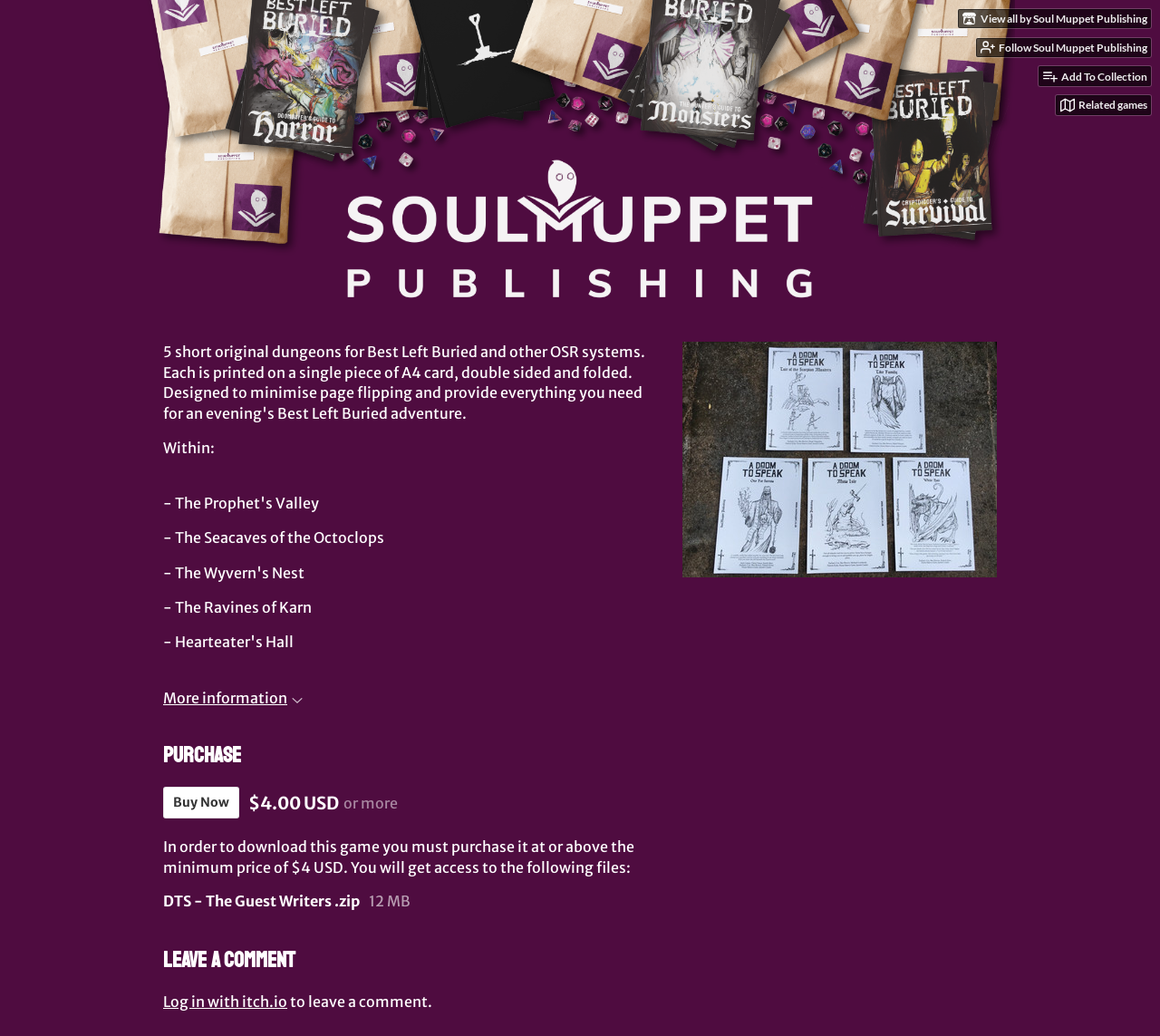Given the element description Add To CollectionCollection, identify the bounding box coordinates for the UI element on the webpage screenshot. The format should be (top-left x, top-left y, bottom-right x, bottom-right y), with values between 0 and 1.

[0.895, 0.064, 0.992, 0.083]